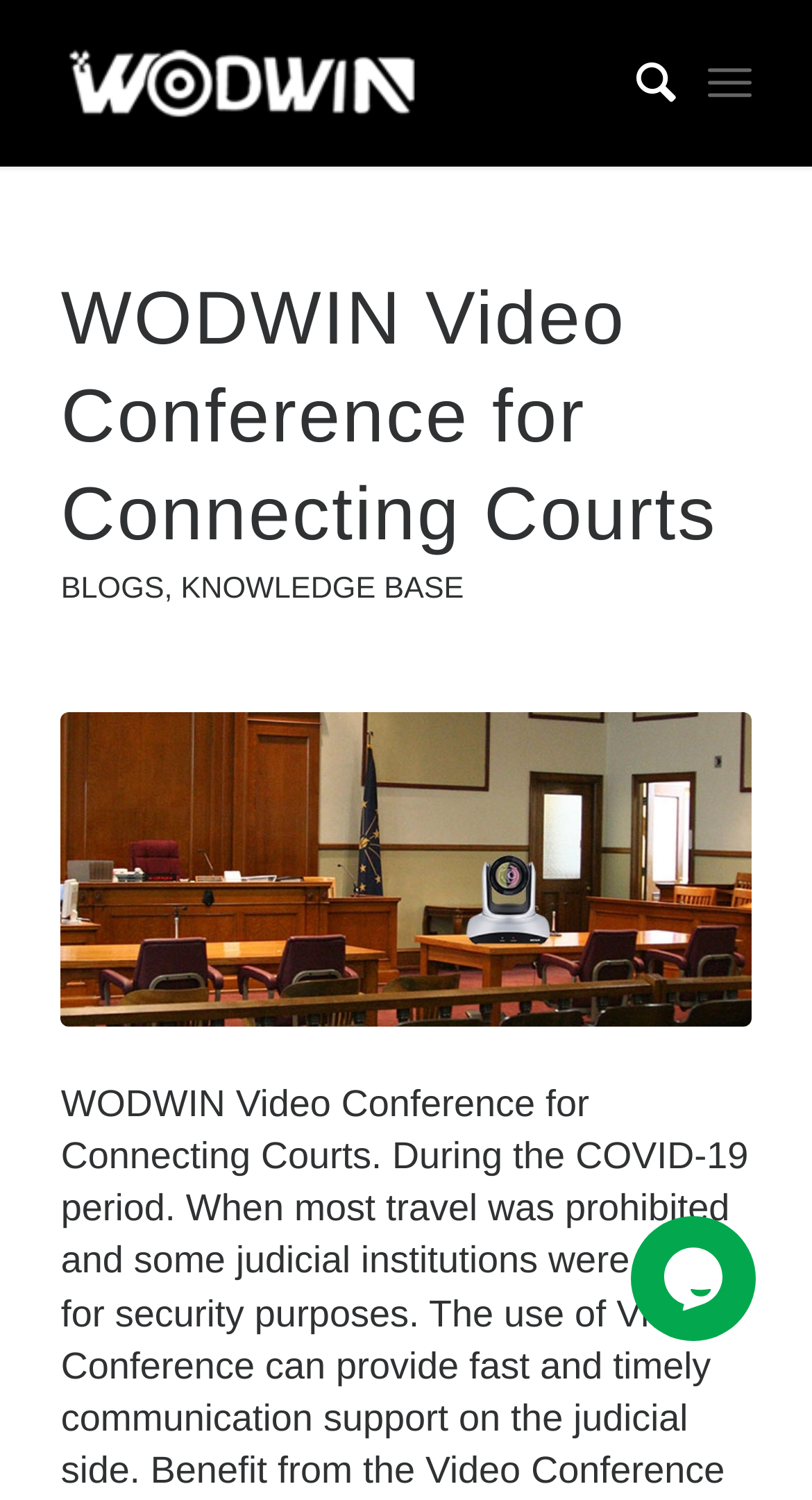Provide the bounding box coordinates of the HTML element this sentence describes: "Blogs". The bounding box coordinates consist of four float numbers between 0 and 1, i.e., [left, top, right, bottom].

[0.075, 0.382, 0.202, 0.405]